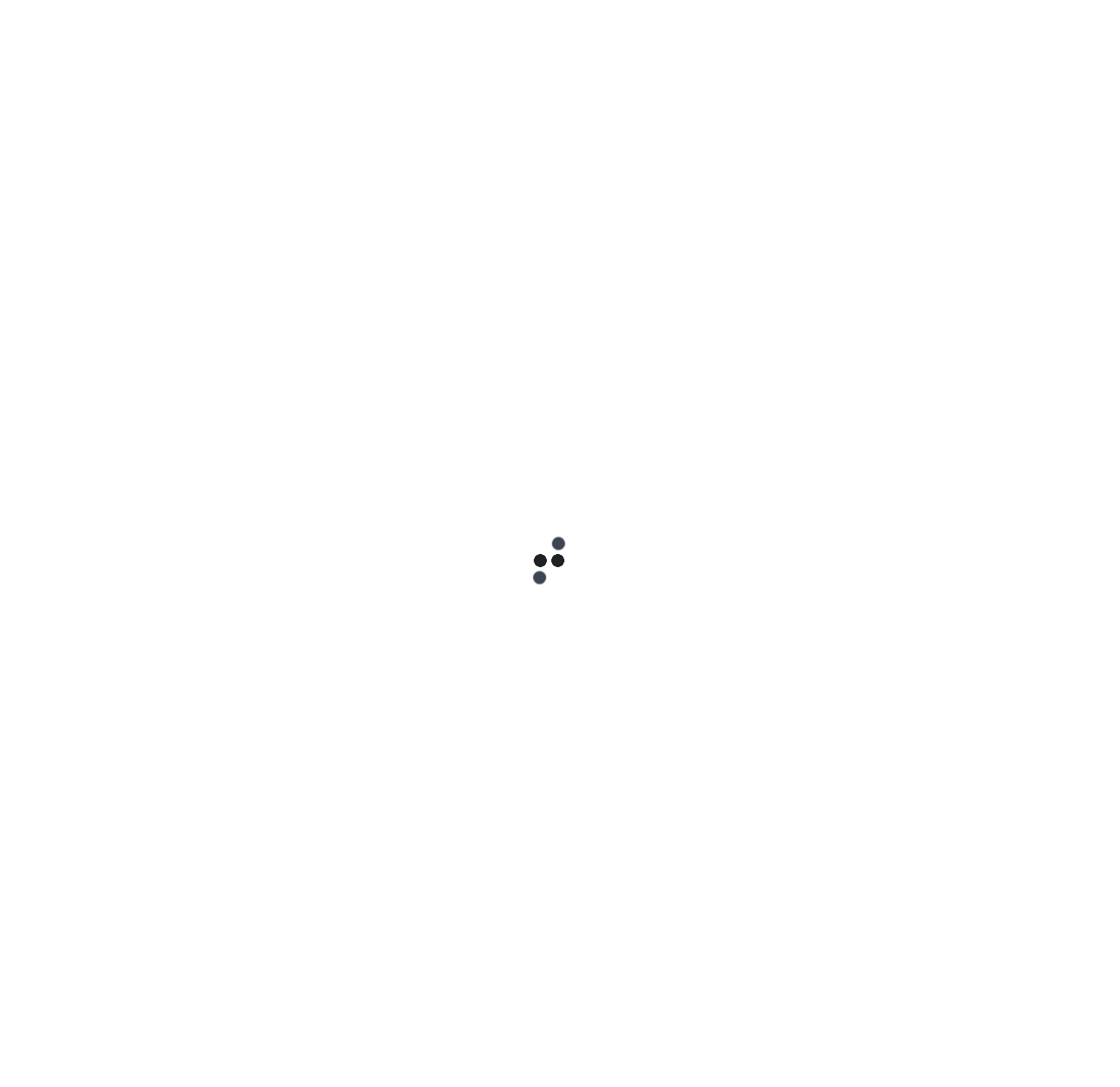Please determine the primary heading and provide its text.

Unique Gifts Can Be Purchased Online In India